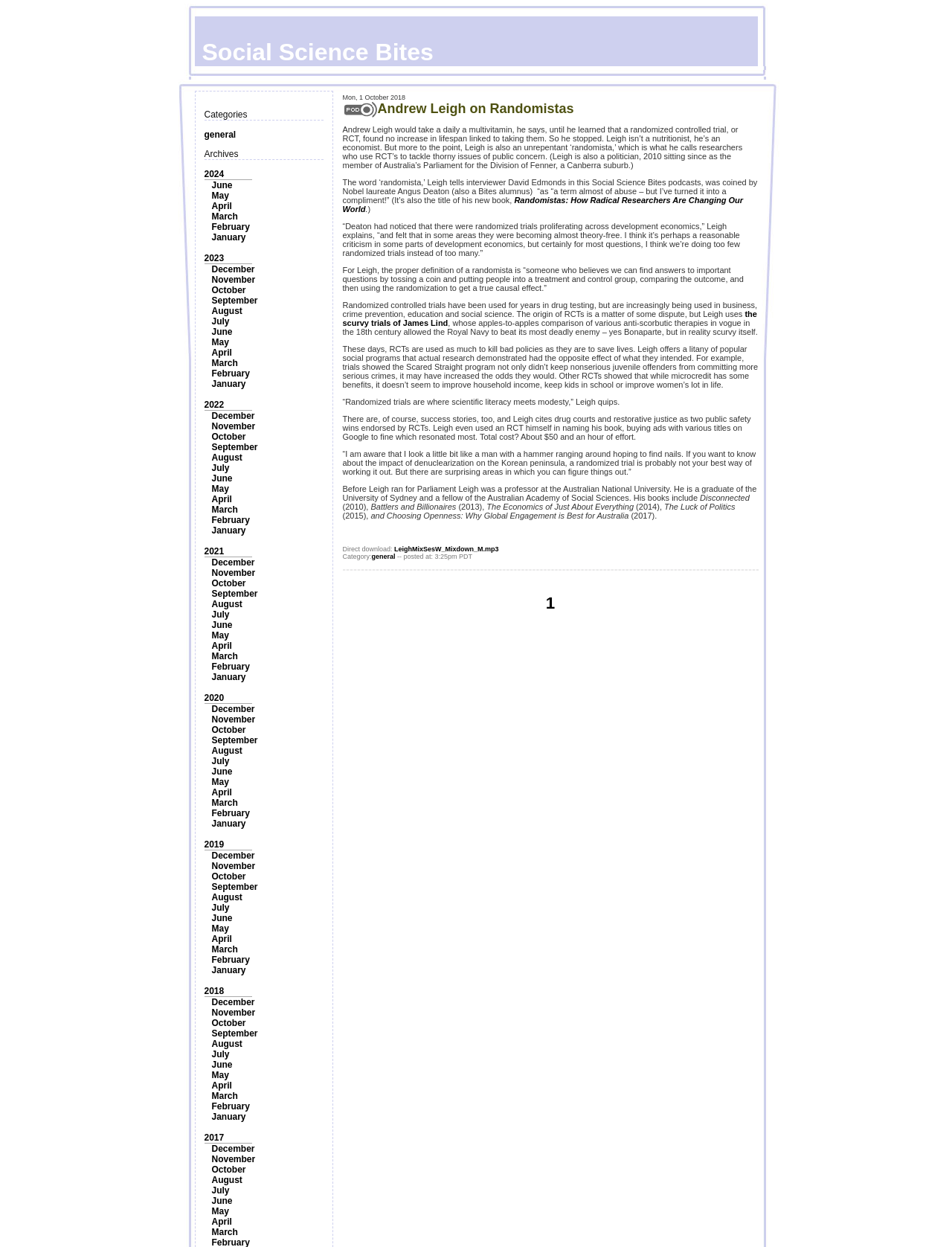Respond to the following question with a brief word or phrase:
What is the earliest month available in the archives?

January